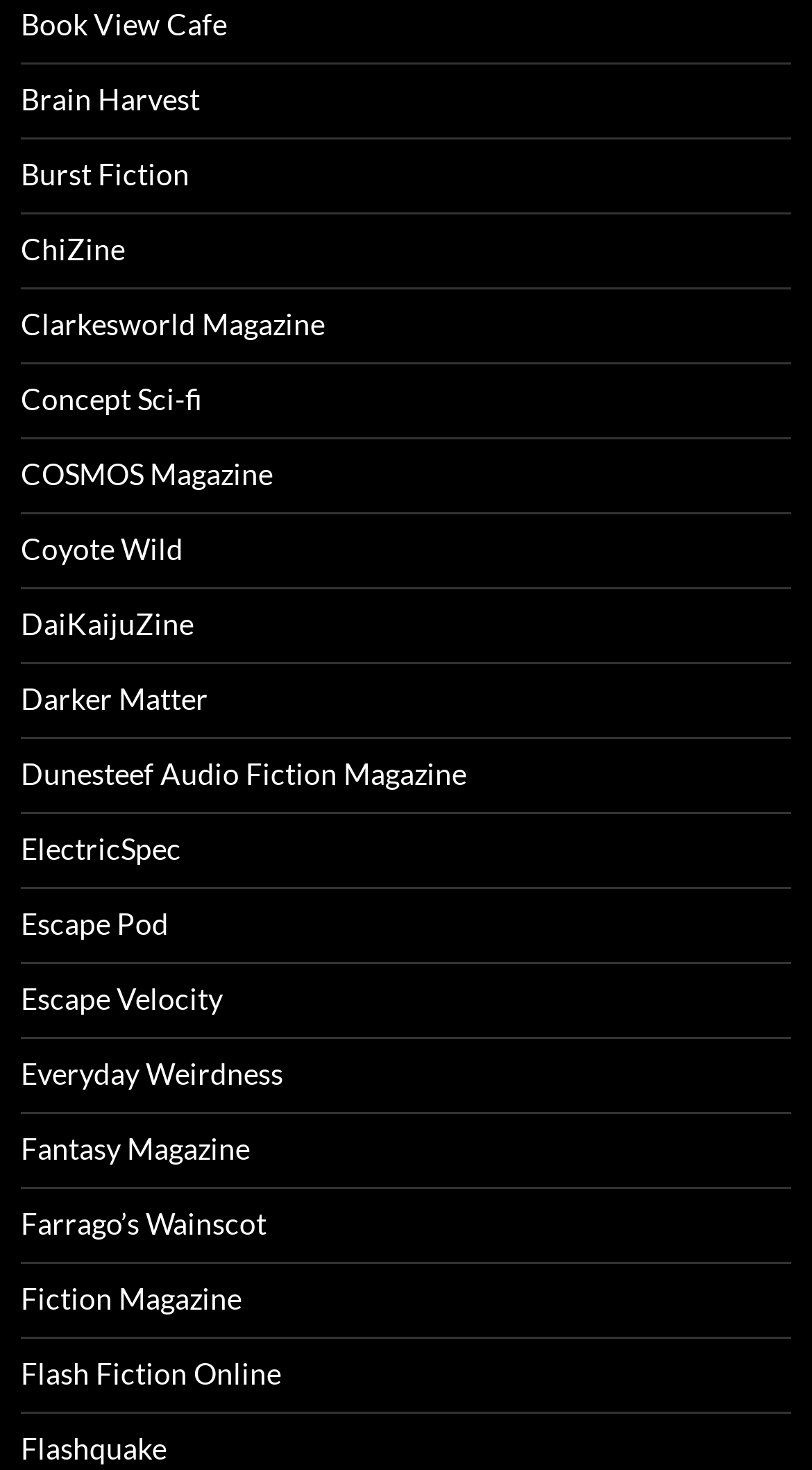Identify the bounding box coordinates of the area you need to click to perform the following instruction: "go to Clarkesworld Magazine".

[0.026, 0.208, 0.4, 0.232]